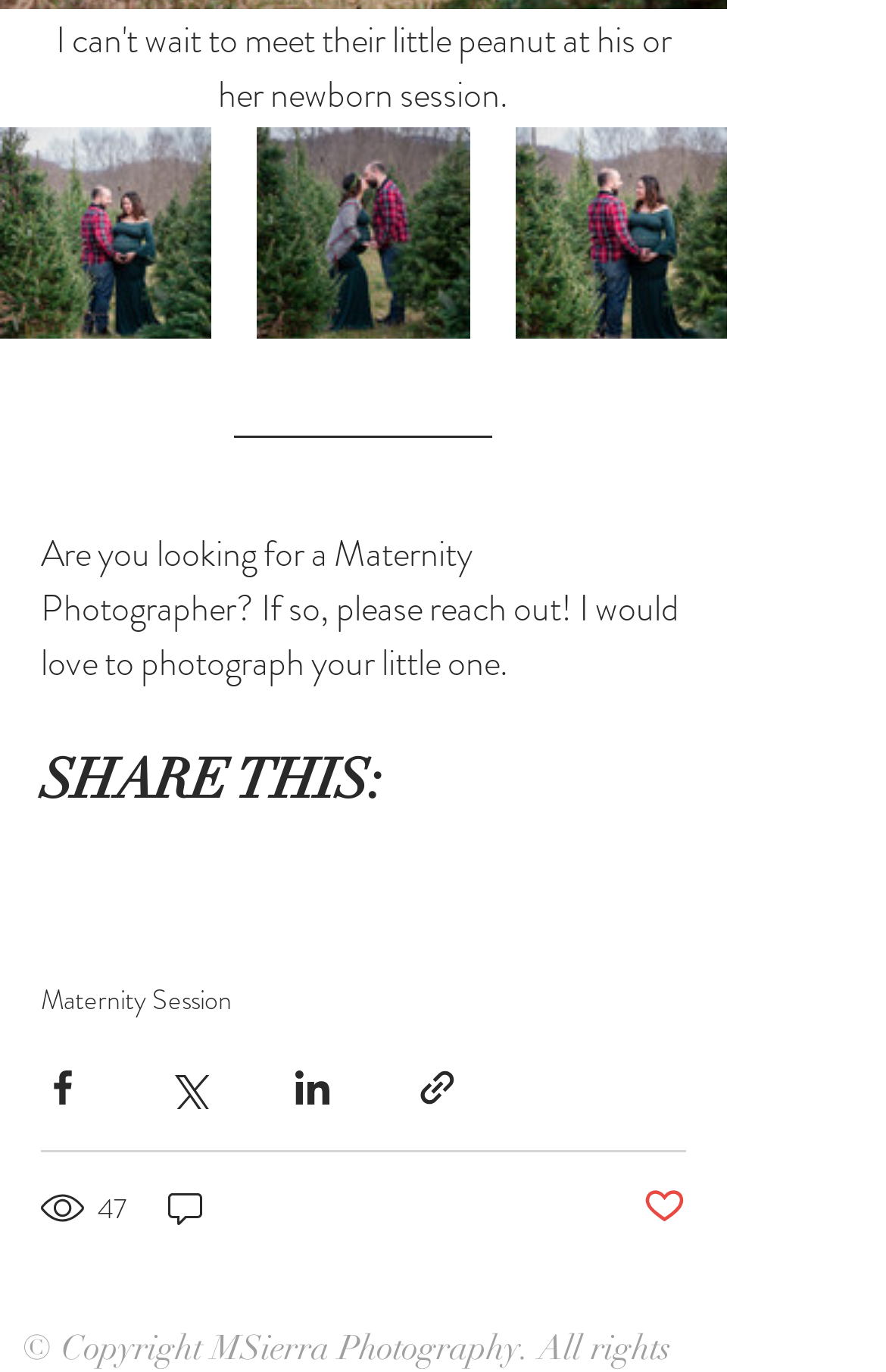What is the current status of the post?
Please provide a single word or phrase answer based on the image.

Not liked